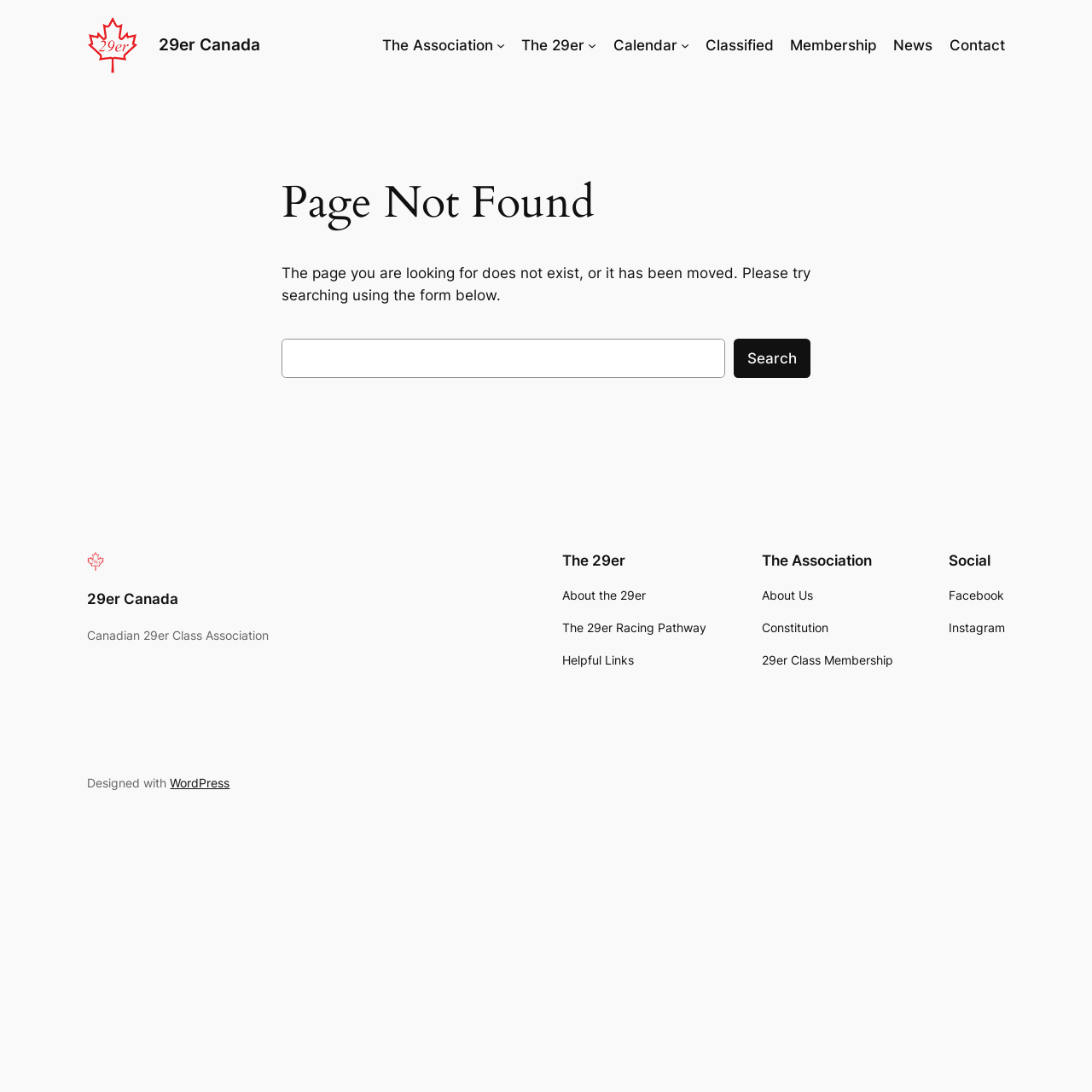Locate the bounding box coordinates of the region to be clicked to comply with the following instruction: "Click the 'Facebook' link". The coordinates must be four float numbers between 0 and 1, in the form [left, top, right, bottom].

[0.868, 0.537, 0.919, 0.554]